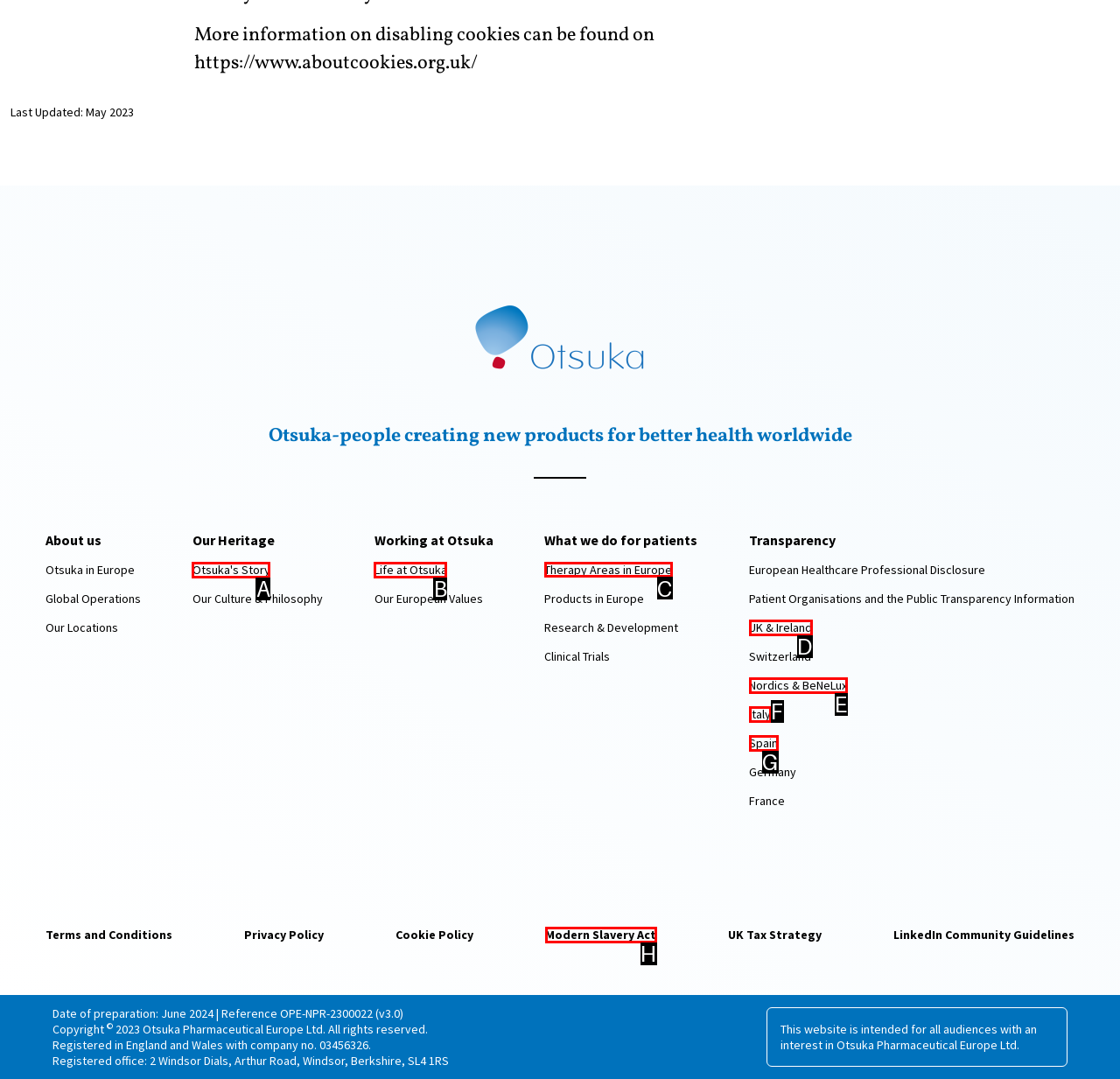Tell me which letter corresponds to the UI element that should be clicked to fulfill this instruction: Explore 'Therapy Areas in Europe'
Answer using the letter of the chosen option directly.

C